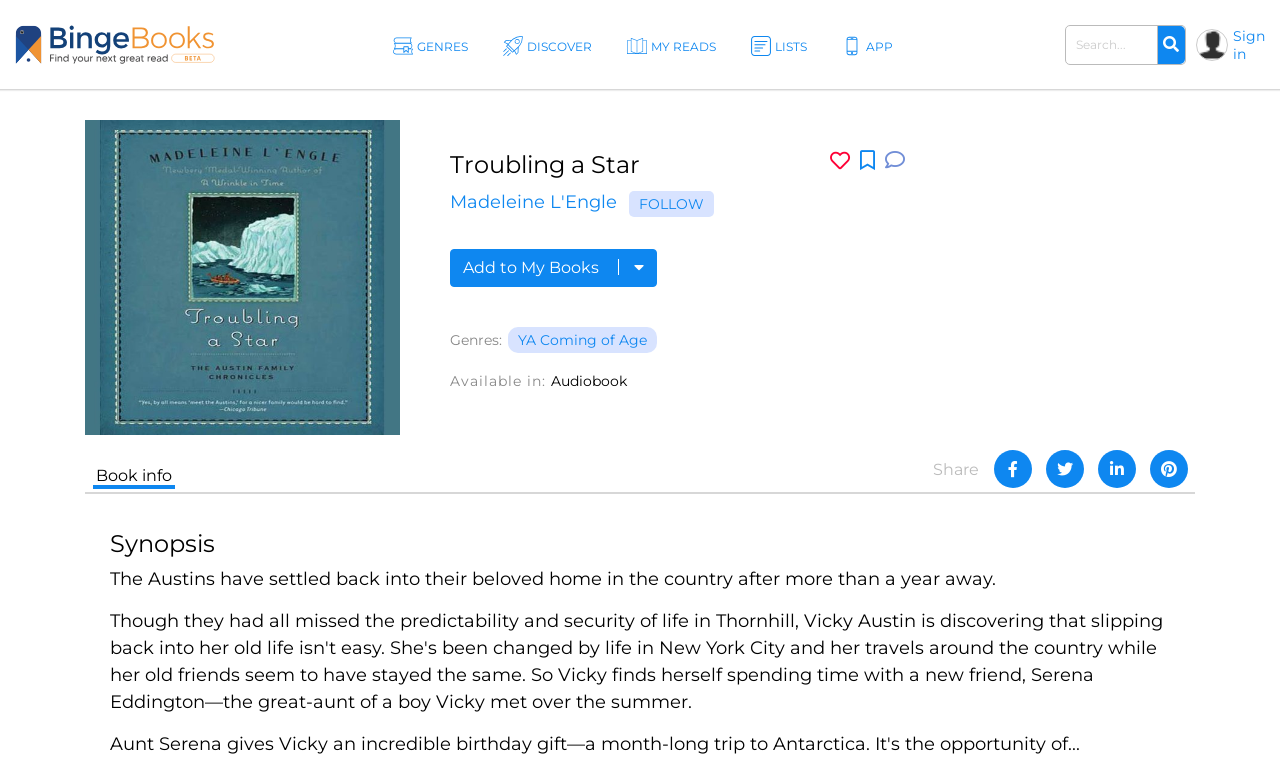Determine the bounding box coordinates for the area you should click to complete the following instruction: "Sign in to your account".

[0.963, 0.035, 0.988, 0.082]